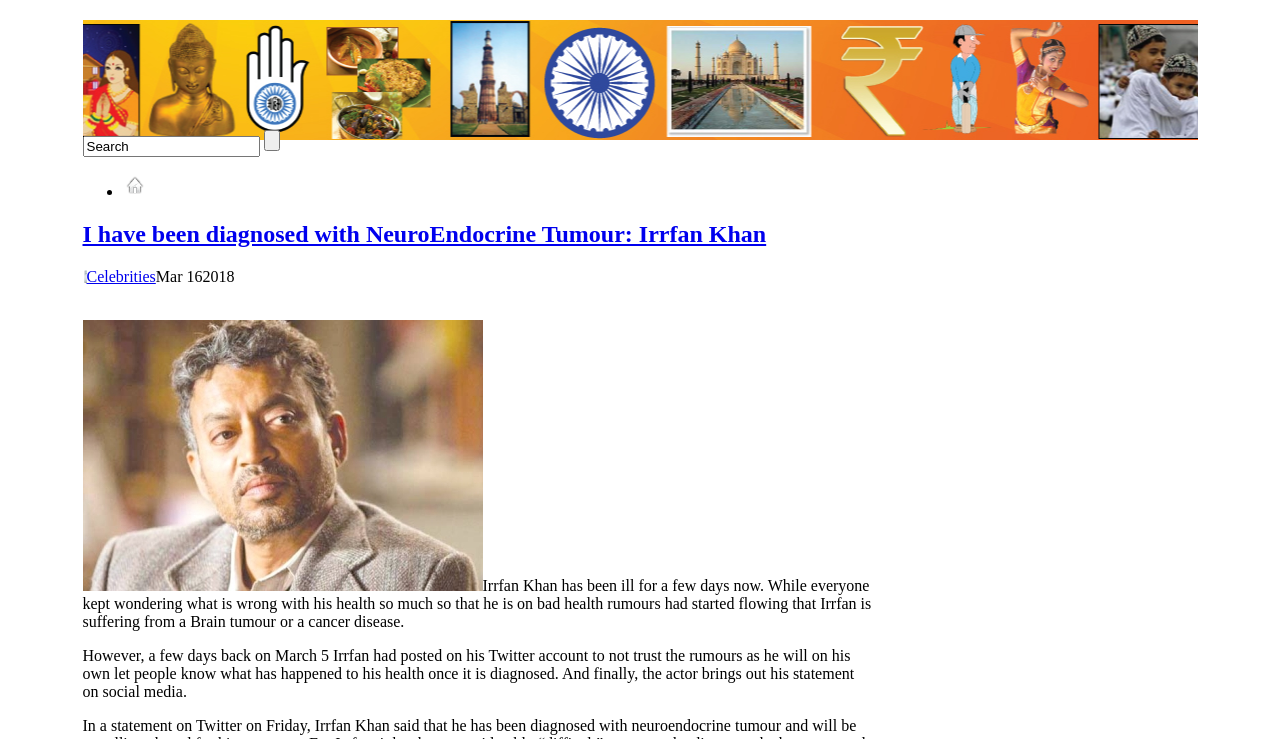Is there an image on the webpage?
Please provide a single word or phrase as the answer based on the screenshot.

Yes